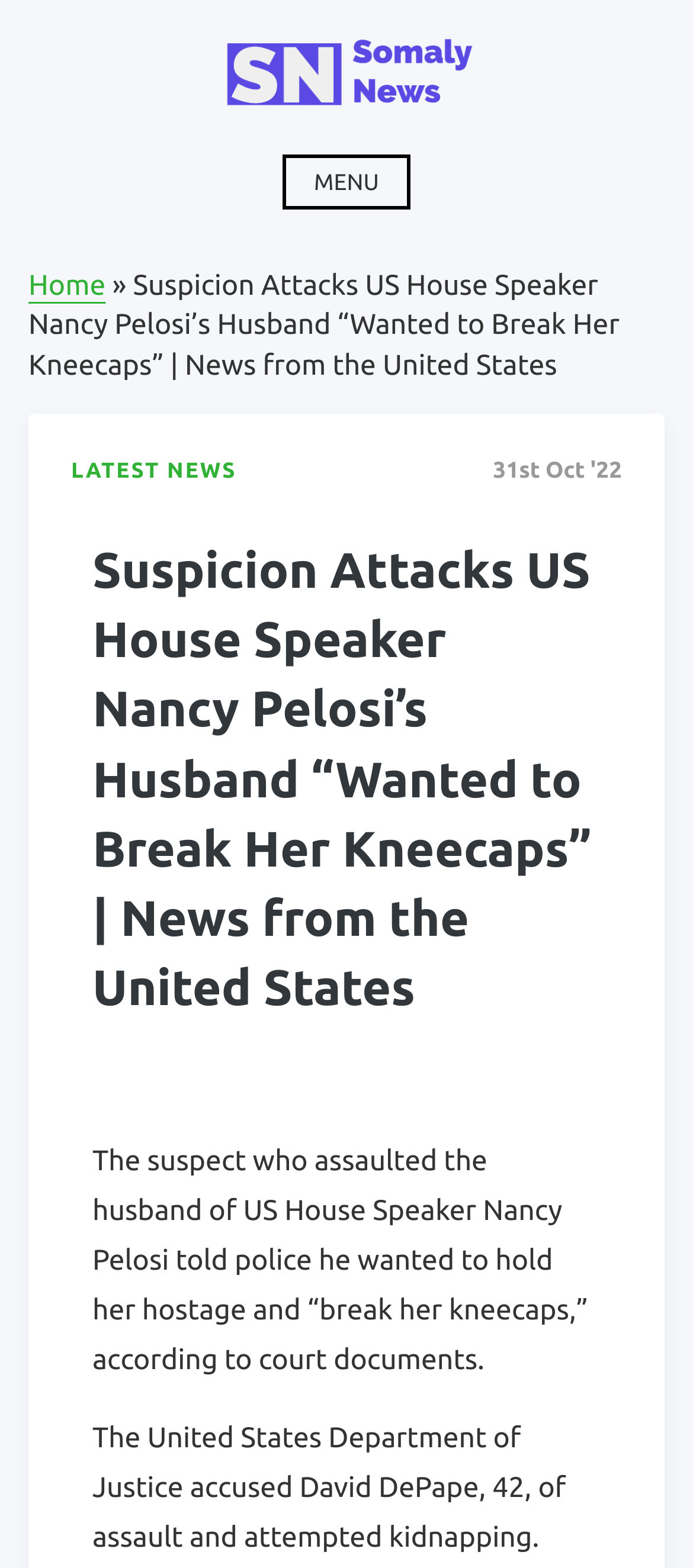With reference to the image, please provide a detailed answer to the following question: What did the suspect want to do to Nancy Pelosi?

The suspect's intentions can be found in the first paragraph of the article, where it is written 'The suspect who assaulted the husband of US House Speaker Nancy Pelosi told police he wanted to hold her hostage and “break her kneecaps,” according to court documents.' This indicates that the suspect wanted to hold Nancy Pelosi hostage and break her kneecaps.